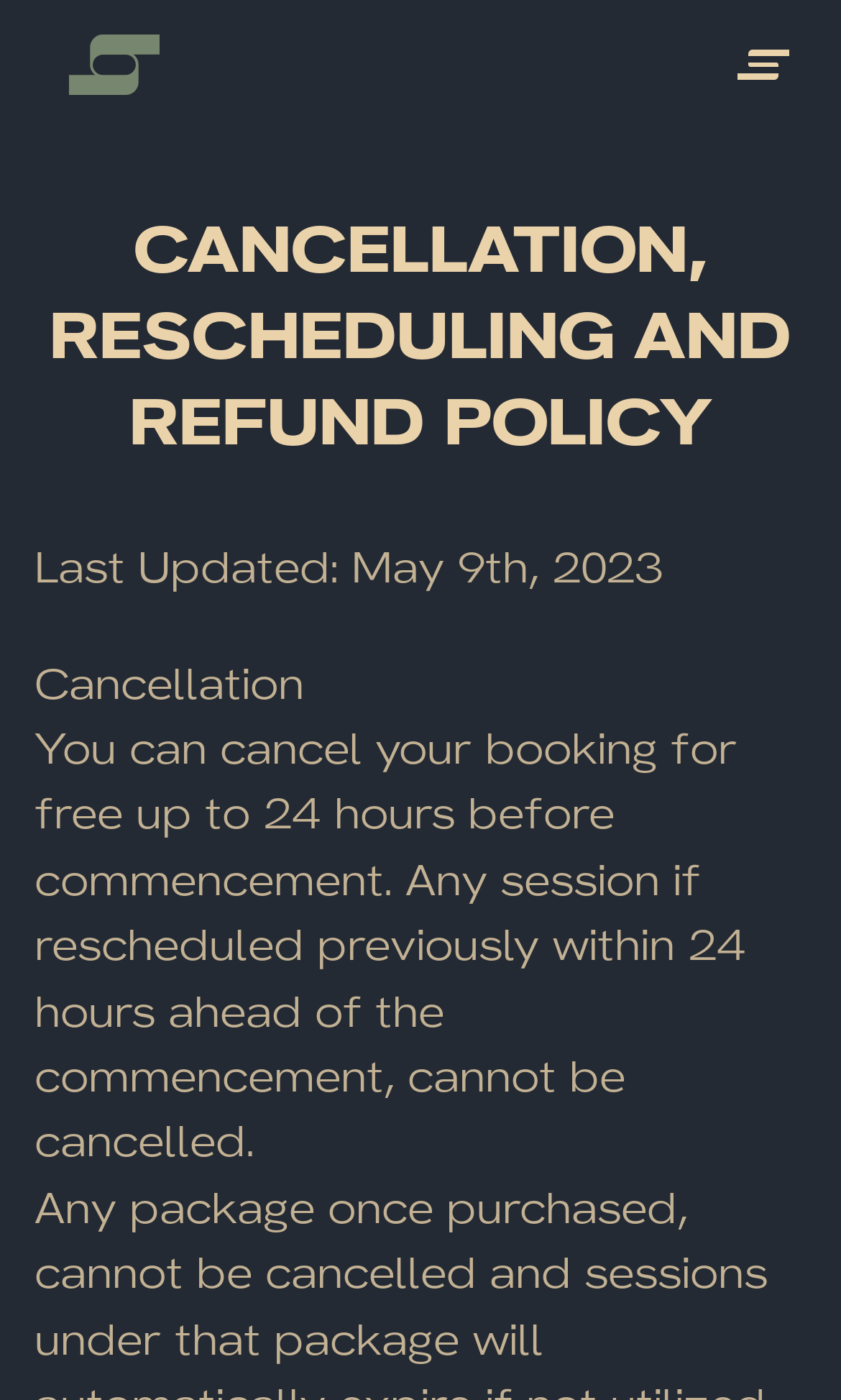Can I cancel a session within 24 hours of commencement?
Offer a detailed and exhaustive answer to the question.

According to the webpage, 'You can cancel your booking for free up to 24 hours before commencement.' This implies that cancellation is not allowed within 24 hours of commencement.